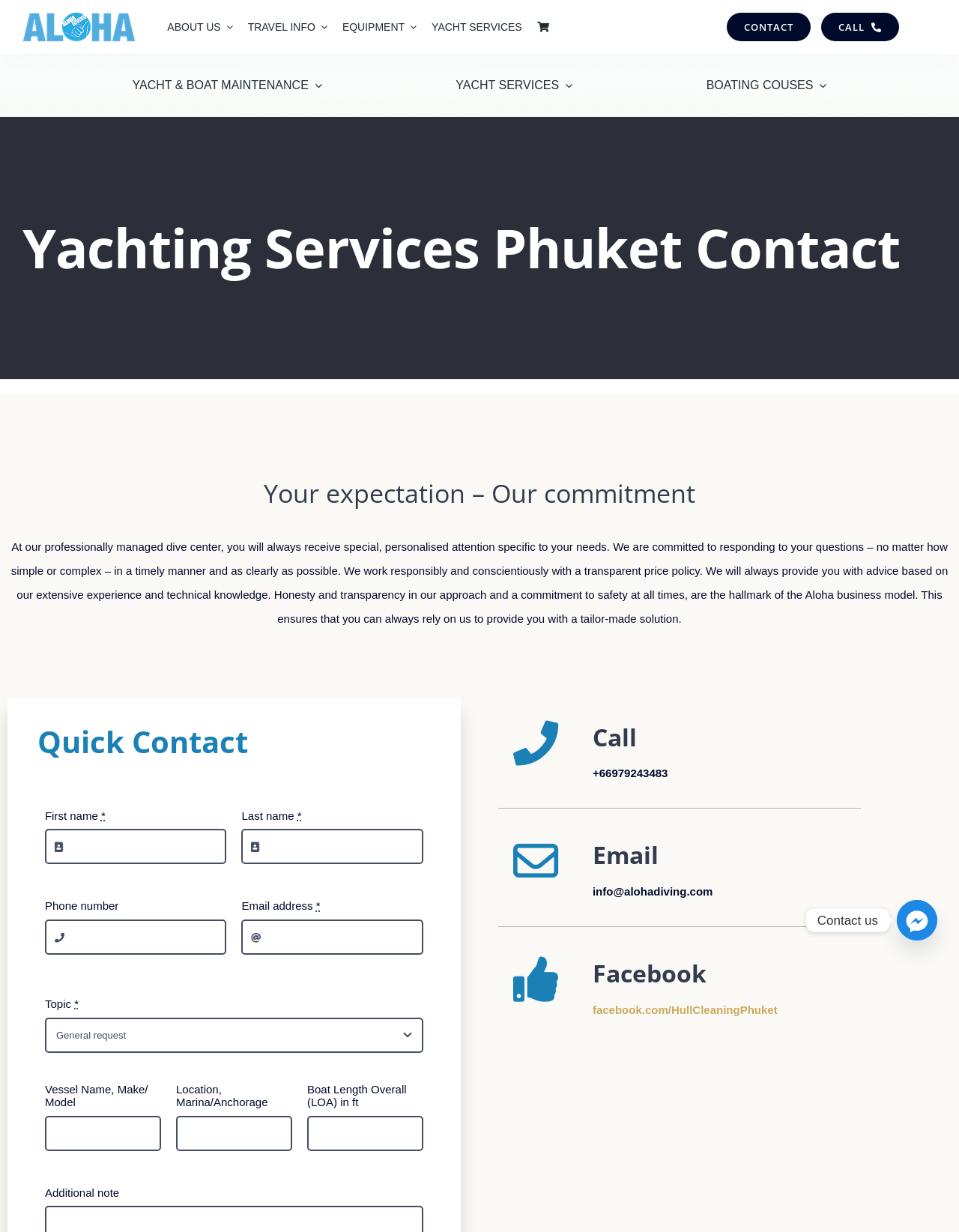Provide a brief response in the form of a single word or phrase:
What is the purpose of the 'Quick Contact' section?

To send a message